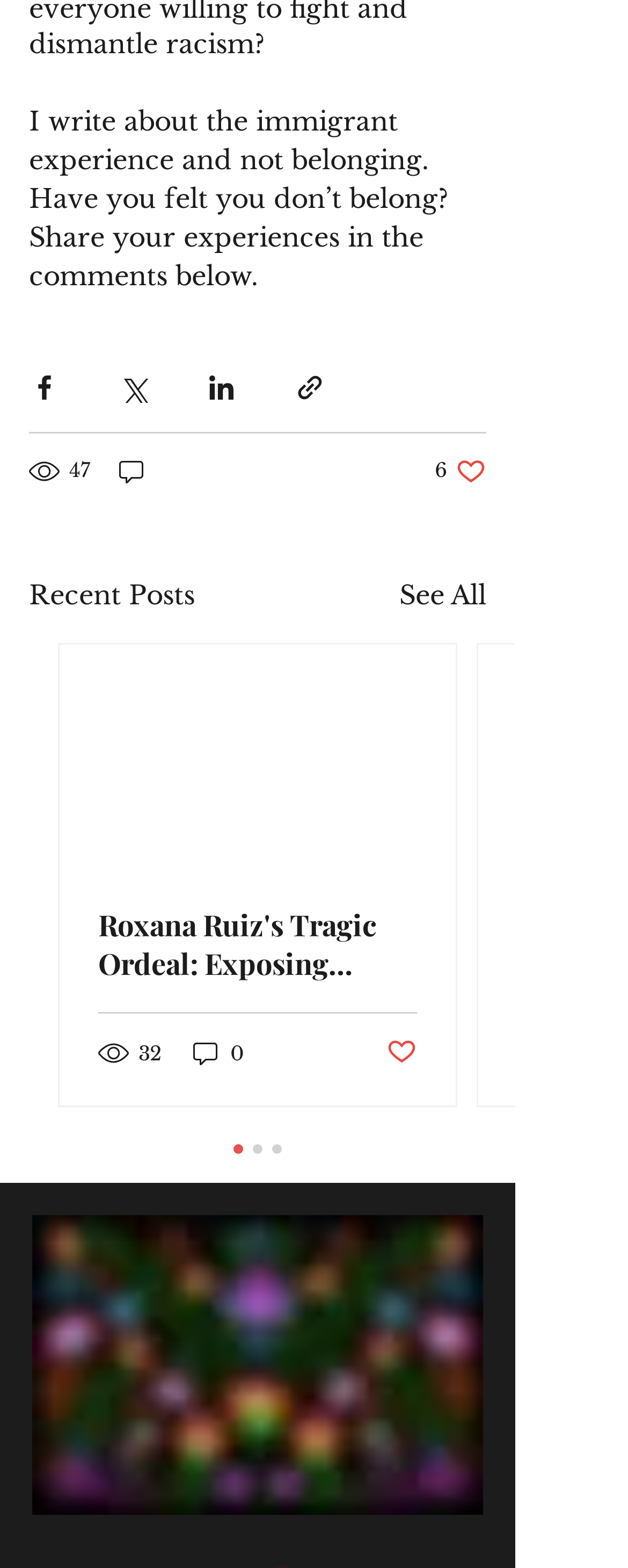How many views does the current post have?
Answer the question with detailed information derived from the image.

The number of views can be found in the generic element '47 views' which is located below the share buttons and above the 'Recent Posts' heading.